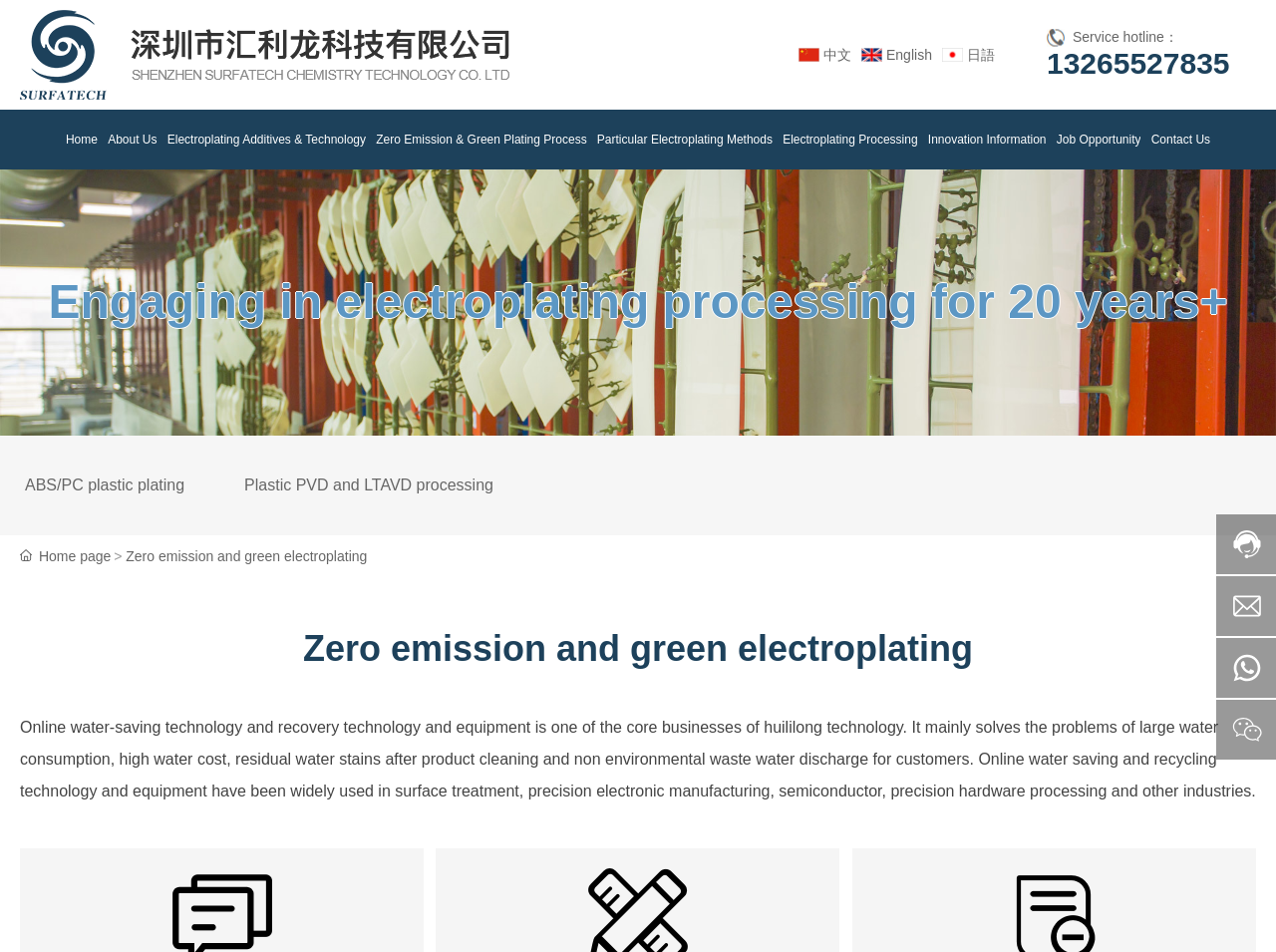Please determine the bounding box coordinates of the element's region to click in order to carry out the following instruction: "Go to the home page". The coordinates should be four float numbers between 0 and 1, i.e., [left, top, right, bottom].

[0.016, 0.576, 0.087, 0.592]